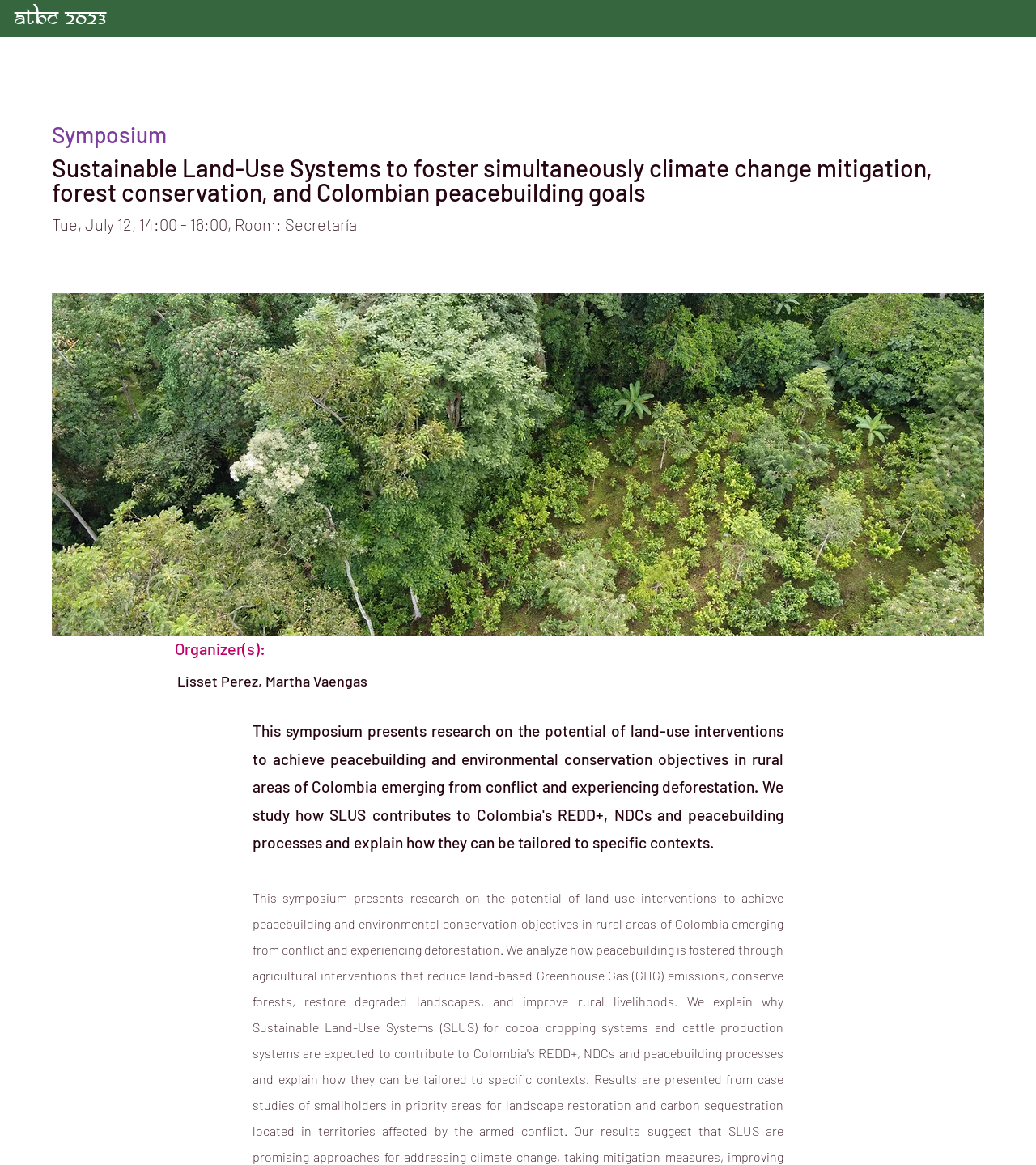Explain the webpage's layout and main content in detail.

This webpage appears to be a conference or symposium webpage, specifically for the "Sustainable Land-Use Systems to foster simultaneously climate change mitigation, forest conservation, and Colombian peacebuilding goals" event. 

At the top of the page, there is a navigation menu with links to "Home", "ATBC", "ATBC 2023", "General Information", "Program", "Organization", "Calls", "Registration", "Post-conference Tours", and "Contact". 

Below the navigation menu, there is a large heading that reads "atbc 2023". Next to this heading, there is a link with the same text. 

On the left side of the page, there is a large image that takes up about half of the page's width. The image is described as "Sustainable Land-Use Systems to foster simultaneously climate change mitigation, forest conservation, and Colombian peacebuilding goals". 

To the right of the image, there are several headings and paragraphs of text. The first heading reads "Symposium", and the second heading has the same text as the image description. 

Below these headings, there is a paragraph of text that describes the symposium, stating that it presents research on the potential of land-use interventions to achieve peacebuilding and environmental conservation objectives in rural areas of Colombia. 

Above this paragraph, there is a line of text that reads "Tue, July 12, 14:00 - 16:00, Room: Secretaría", which appears to be the date, time, and location of the symposium. 

Further down, there are two more headings, one that reads "Organizer(s):" and another that lists the organizers, "Lisset Perez, Martha Vaengas".